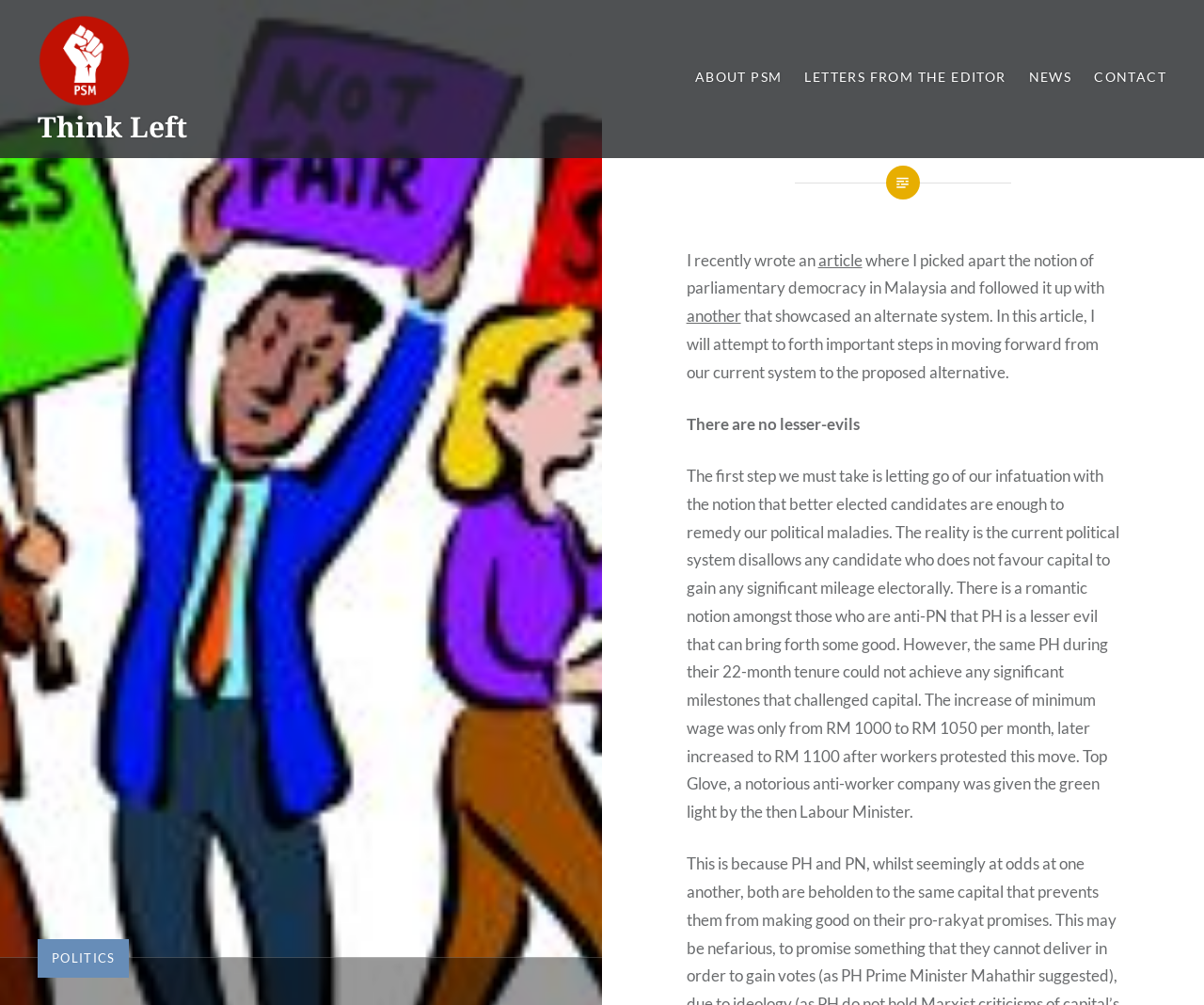Indicate the bounding box coordinates of the element that must be clicked to execute the instruction: "Go to ABOUT PSM". The coordinates should be given as four float numbers between 0 and 1, i.e., [left, top, right, bottom].

[0.577, 0.066, 0.65, 0.087]